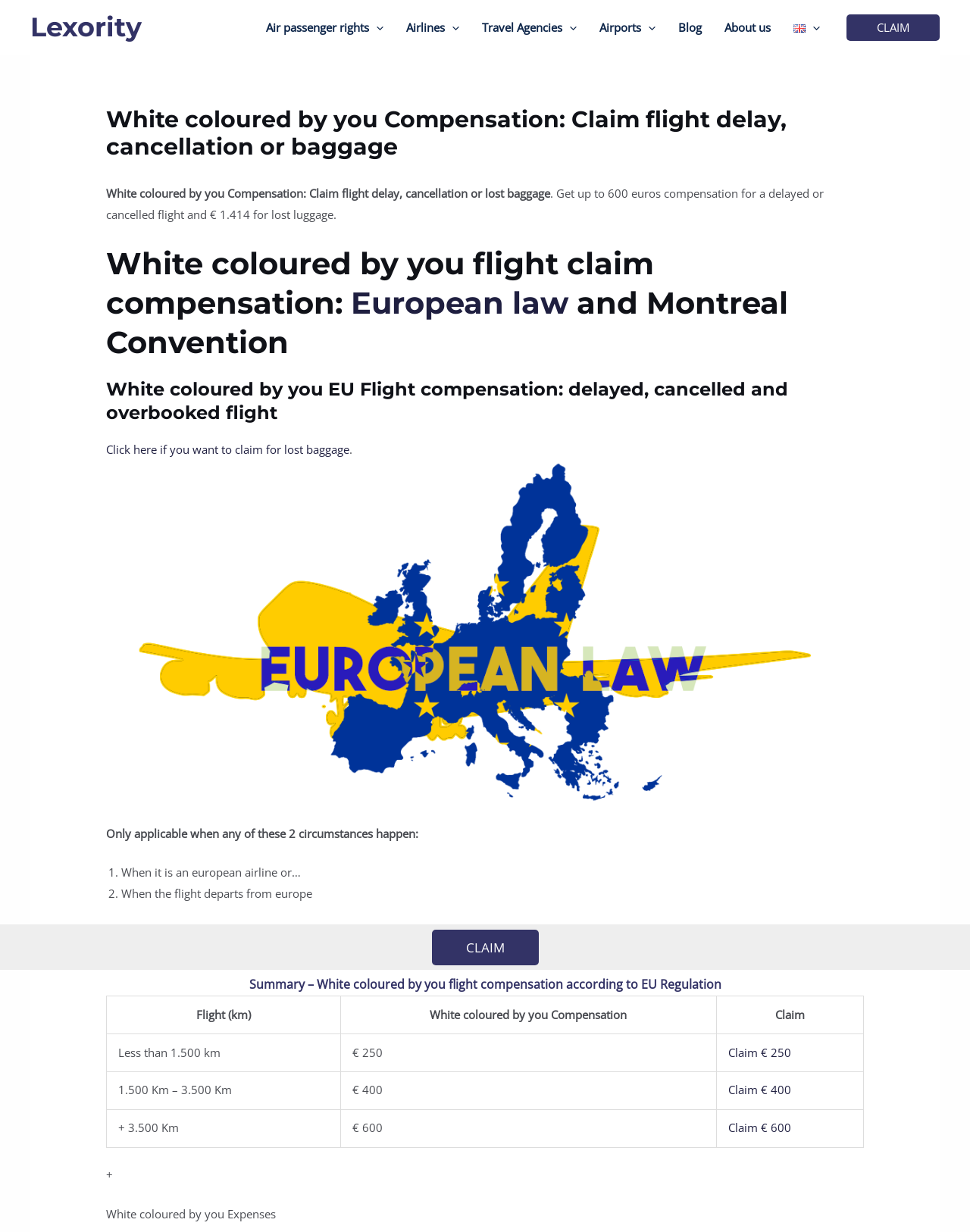Generate a thorough explanation of the webpage's elements.

This webpage is about claiming compensation for flight delays, cancellations, or lost baggage. At the top, there is a navigation menu with links to different sections, including "Air passenger rights", "Airlines", "Travel Agencies", "Airports", "Blog", and "About us". 

Below the navigation menu, there is a prominent link to "CLAIM" compensation. 

The main content of the webpage is divided into several sections. The first section explains the European law and Montreal Convention related to flight claim compensation. There is a heading that reads "White coloured by you flight claim compensation: European law and Montreal Convention" followed by a link to "European law". 

The next section is about EU flight compensation for delayed, cancelled, and overbooked flights. There is a heading that reads "White coloured by you EU Flight compensation: delayed, cancelled and overbooked flight" followed by a link to claim for lost baggage. 

Below this, there is an image related to EU 261 Law compensation. 

The webpage then explains the circumstances under which compensation is applicable, with two list markers: "1. When it is an european airline or…" and "2. When the flight departs from europe". 

Following this, there is a heading that reads "Compensation summary under European law: White coloured by you delayed, cancelled and overbooked flight" followed by a table summarizing the compensation according to EU Regulation. The table has three columns: "Flight (km)", "White coloured by you Compensation", and "Claim". There are three rows in the table, each corresponding to a different distance range, with the corresponding compensation amount and a link to claim it. 

At the bottom of the webpage, there is another link to "CLAIM" compensation, and a section about "White coloured by you Expenses".